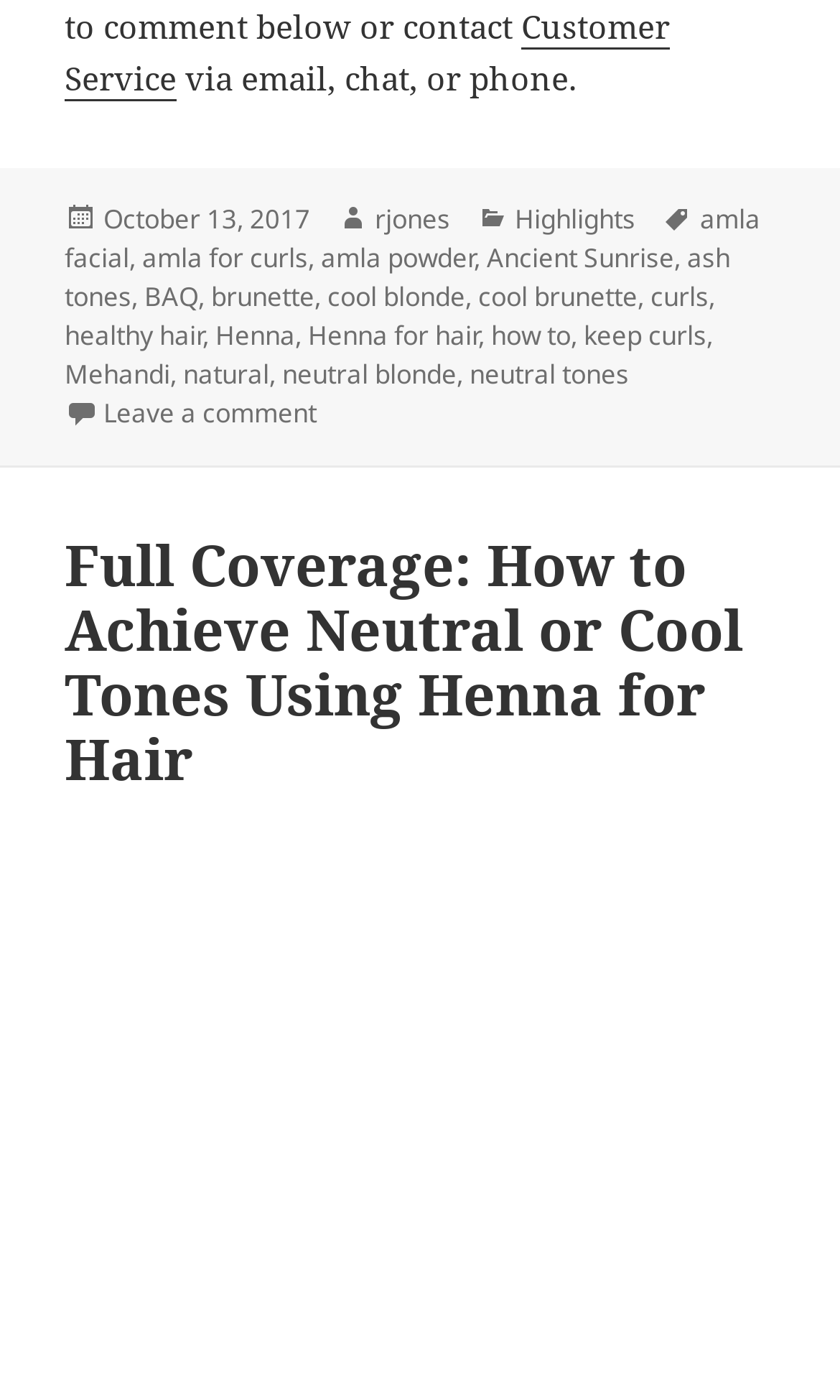Determine the bounding box coordinates of the clickable region to carry out the instruction: "Learn about achieving neutral or cool tones using henna for hair".

[0.077, 0.376, 0.885, 0.57]